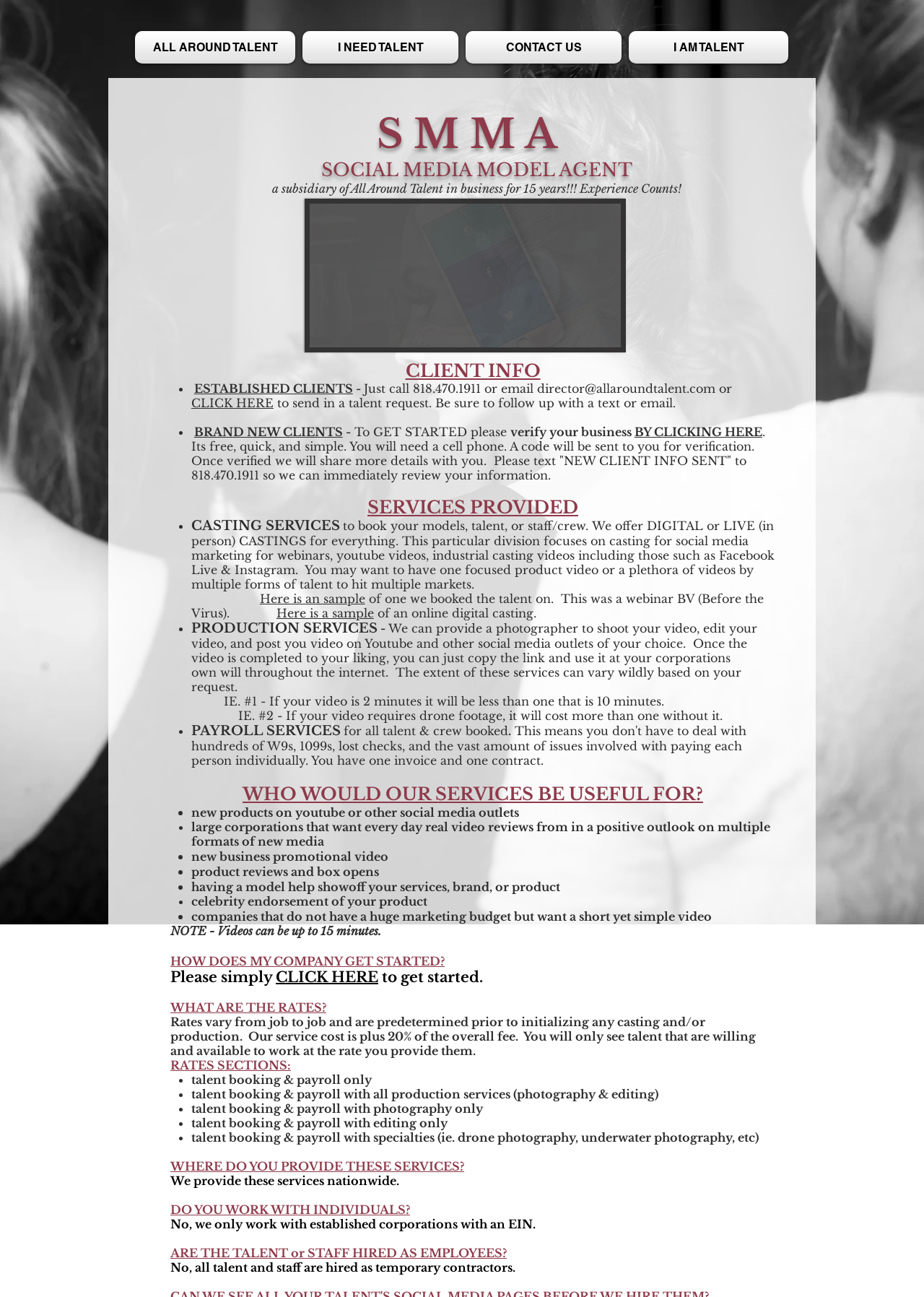Please examine the image and provide a detailed answer to the question: What is the purpose of the 'Slide show gallery' region?

The 'Slide show gallery' region is likely used to showcase models or talent, as it contains a button labeled 'Store Counter' and a static text '5/10', suggesting that it may be a slideshow of models or talent.